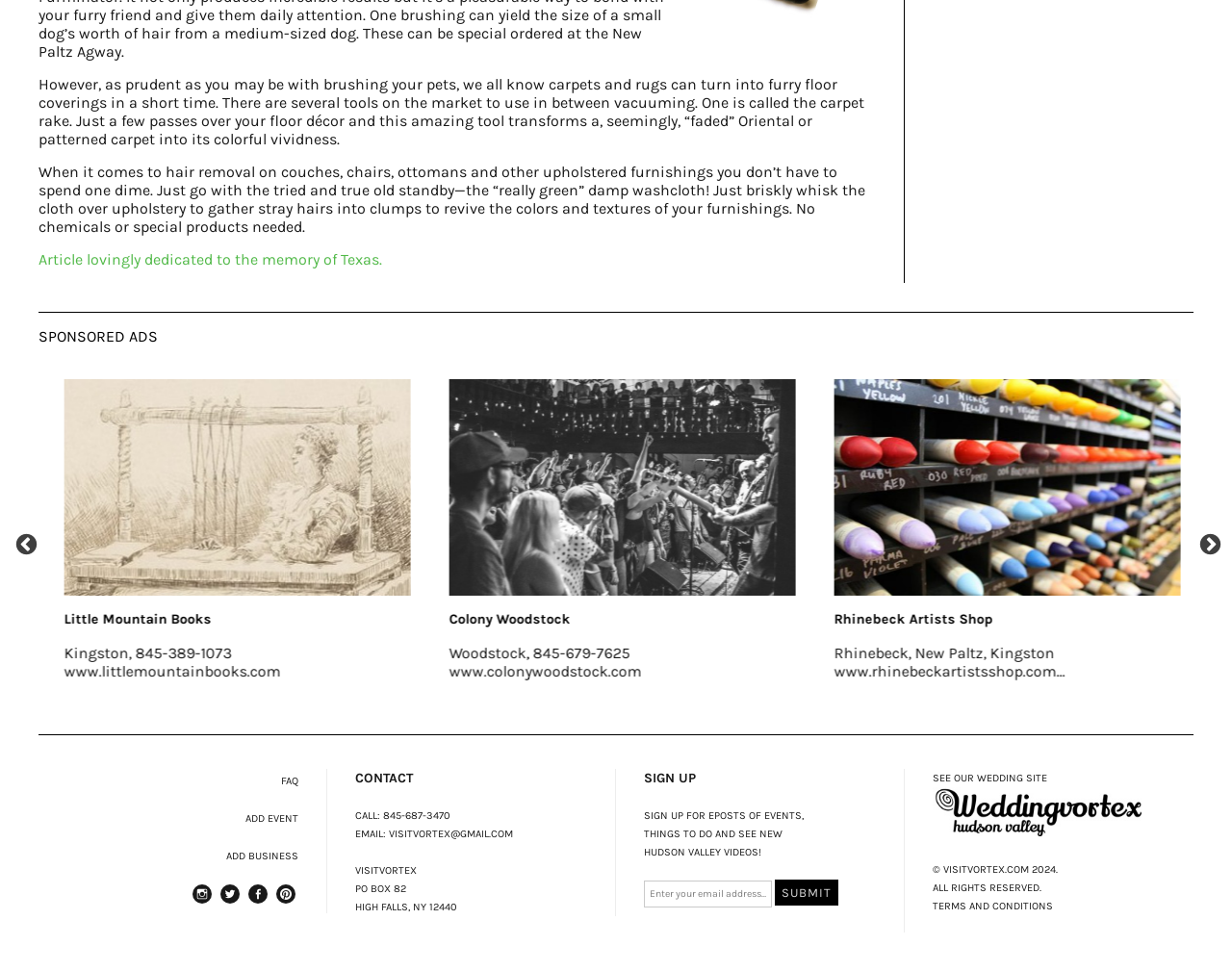Please locate the bounding box coordinates of the element that should be clicked to complete the given instruction: "check out Sales Gravy Community".

None